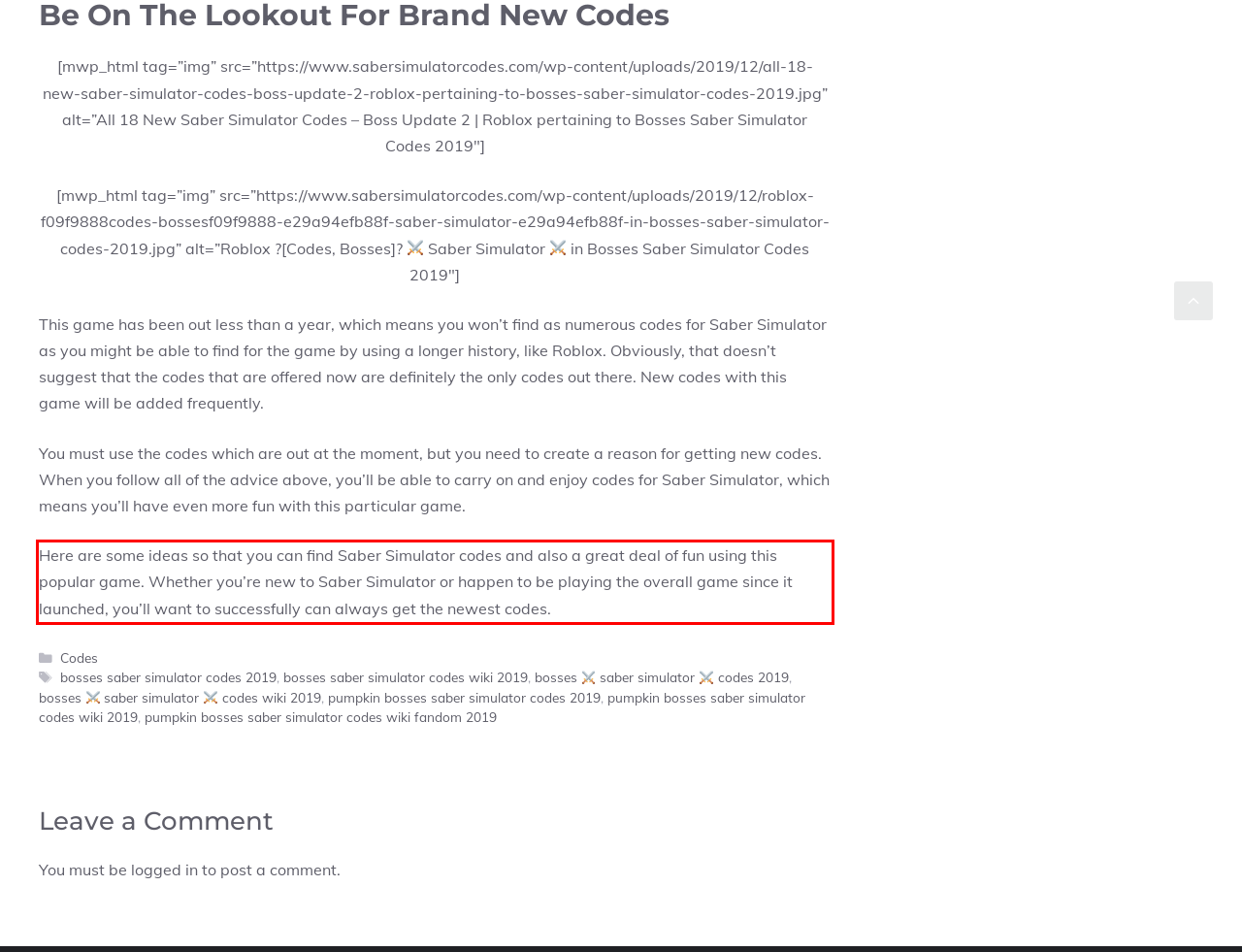Observe the screenshot of the webpage that includes a red rectangle bounding box. Conduct OCR on the content inside this red bounding box and generate the text.

Here are some ideas so that you can find Saber Simulator codes and also a great deal of fun using this popular game. Whether you’re new to Saber Simulator or happen to be playing the overall game since it launched, you’ll want to successfully can always get the newest codes.